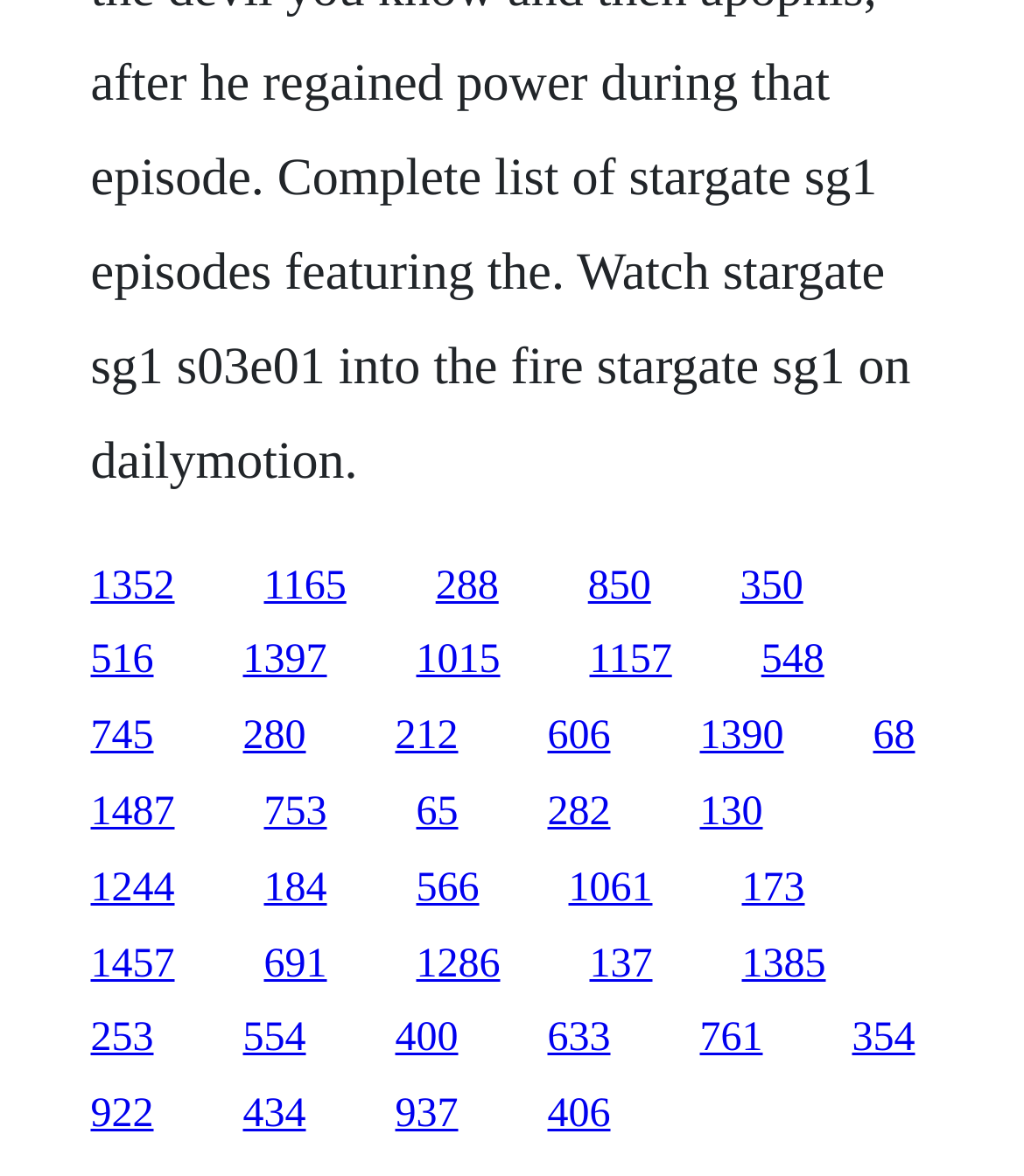Using the image as a reference, answer the following question in as much detail as possible:
Are the links arranged in a single row?

I analyzed the y1 and y2 coordinates of the links and found that they have different vertical positions, indicating that they are arranged in multiple rows.